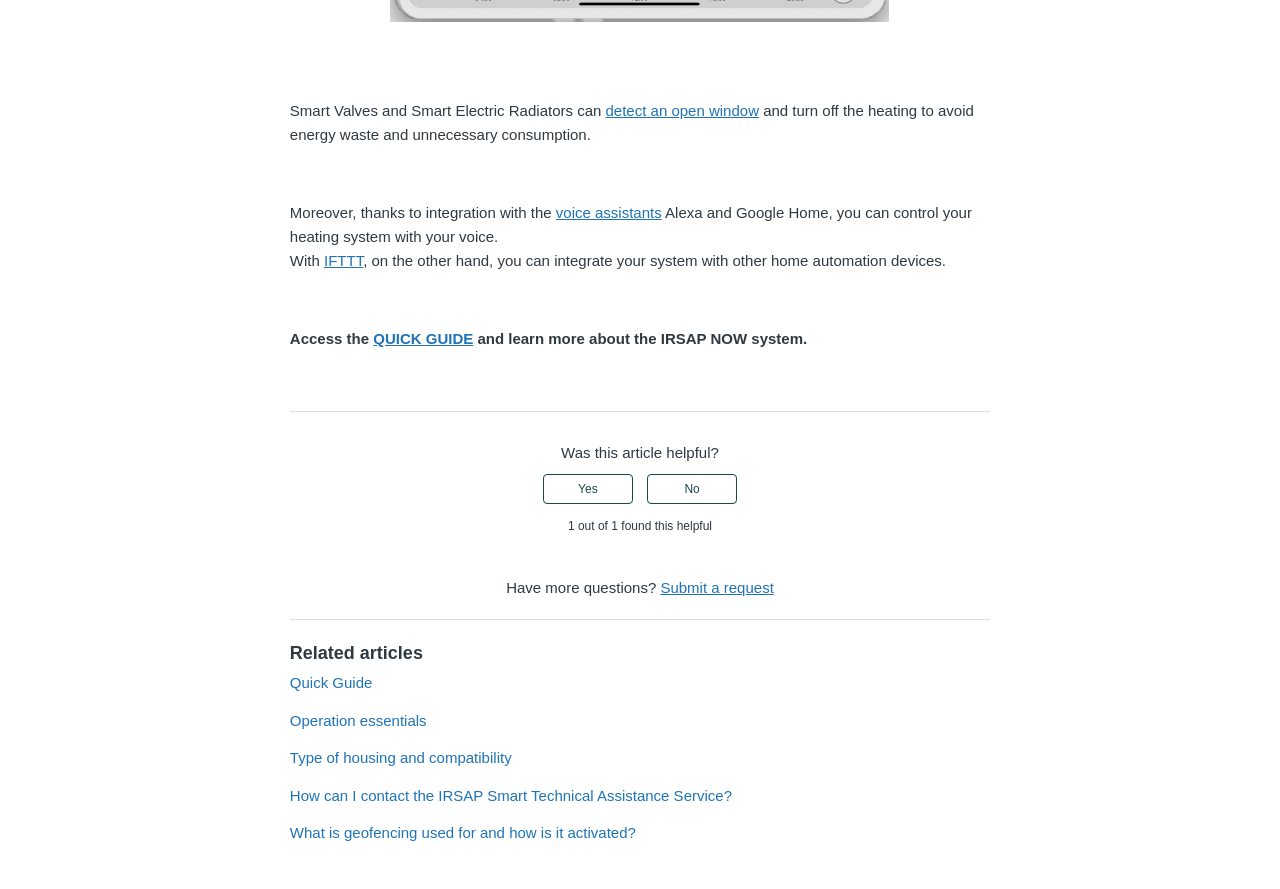Identify the bounding box for the UI element that is described as follows: "Type of housing and compatibility".

[0.226, 0.843, 0.4, 0.862]